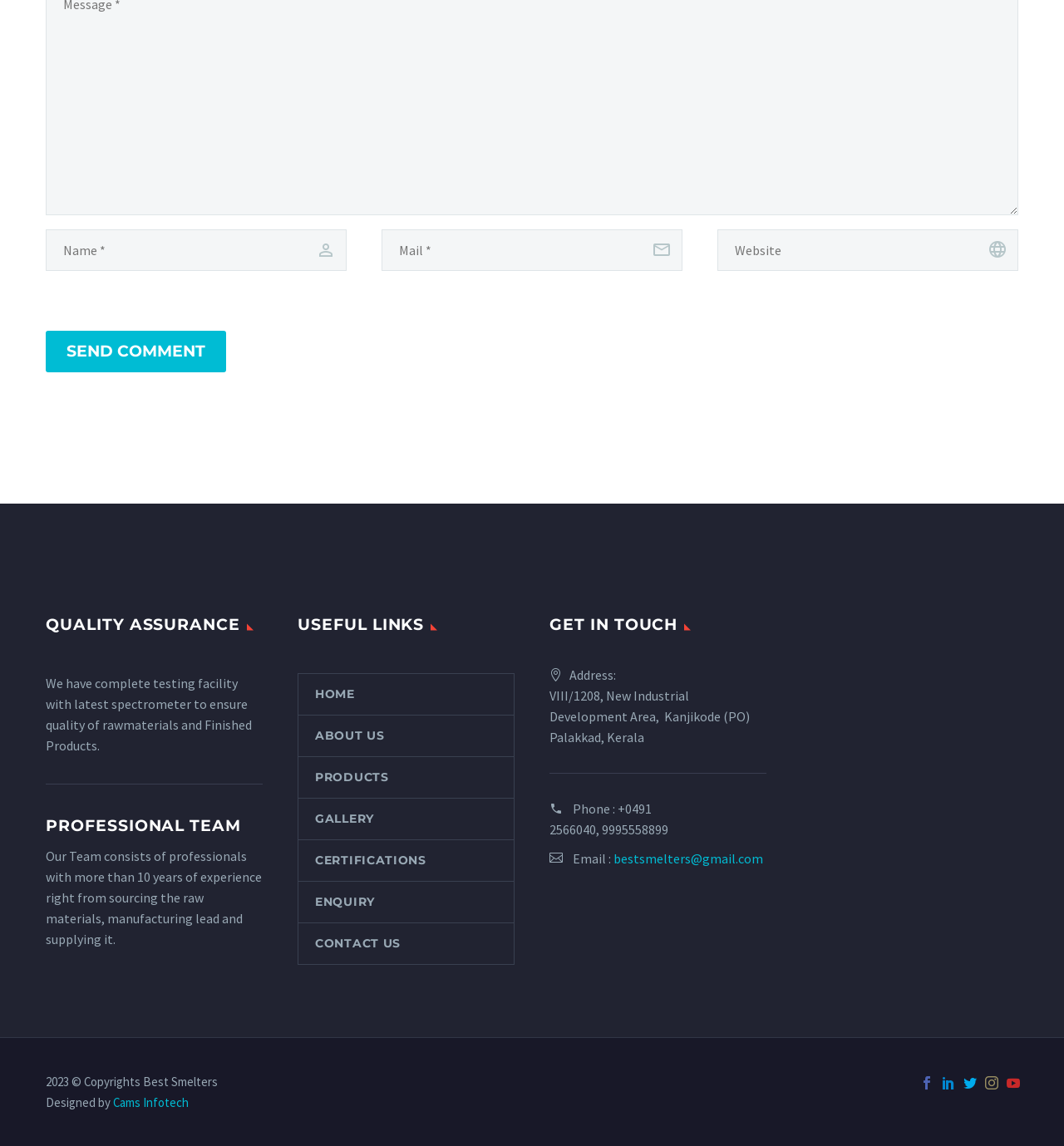Please find the bounding box coordinates of the element's region to be clicked to carry out this instruction: "Click on Move school during the school year (in-year)".

None